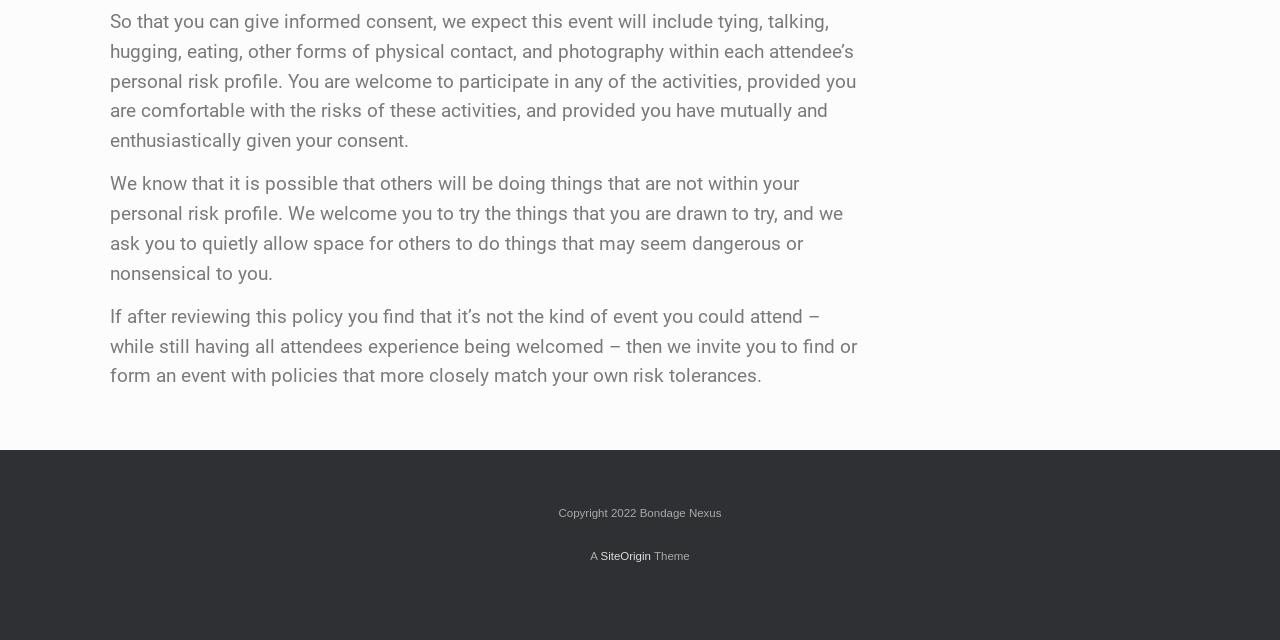Using the description: "SiteOrigin", identify the bounding box of the corresponding UI element in the screenshot.

[0.469, 0.859, 0.509, 0.877]